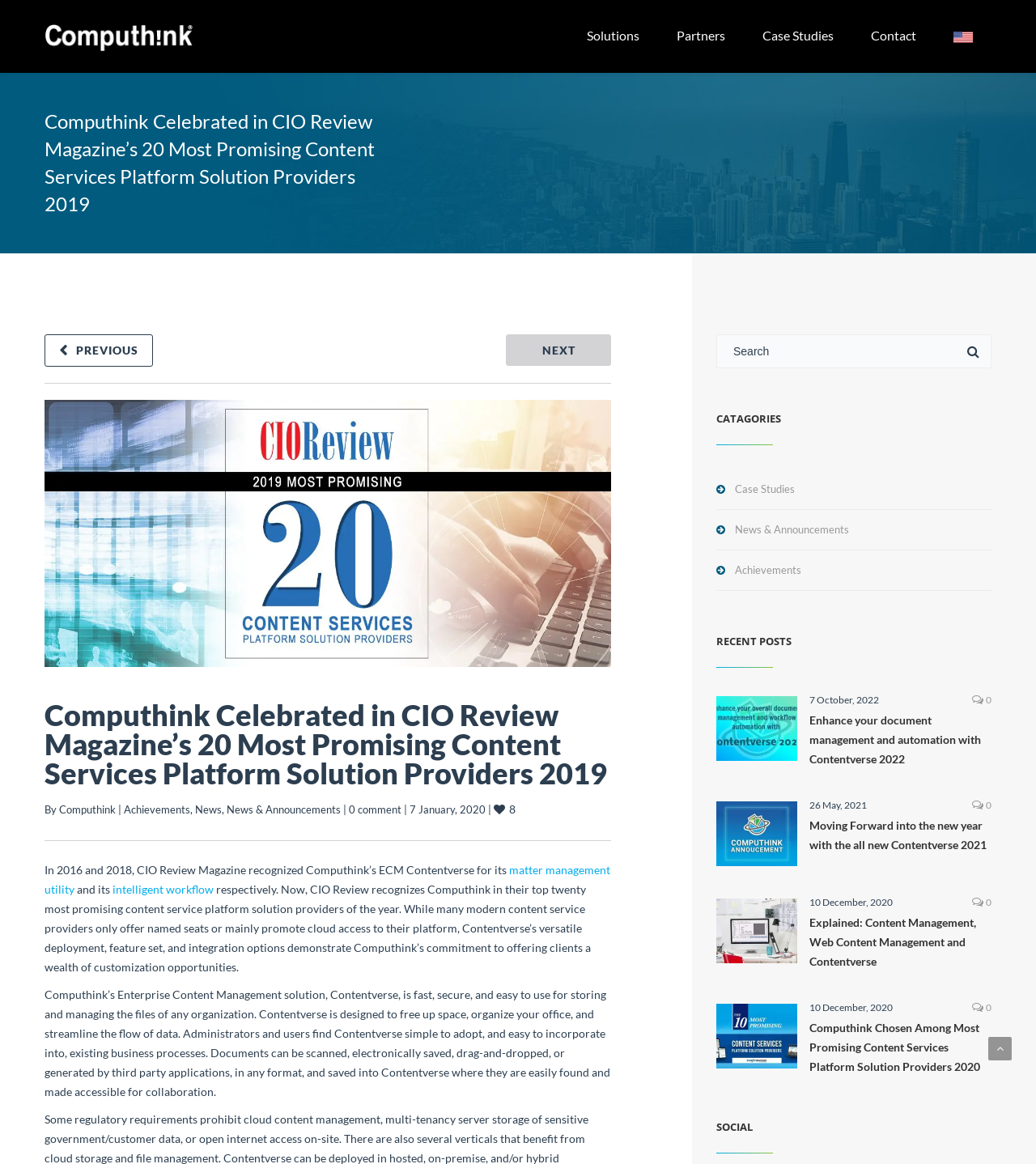Please give a succinct answer using a single word or phrase:
What is the year mentioned in the sentence '7 January, 2020'?

2020